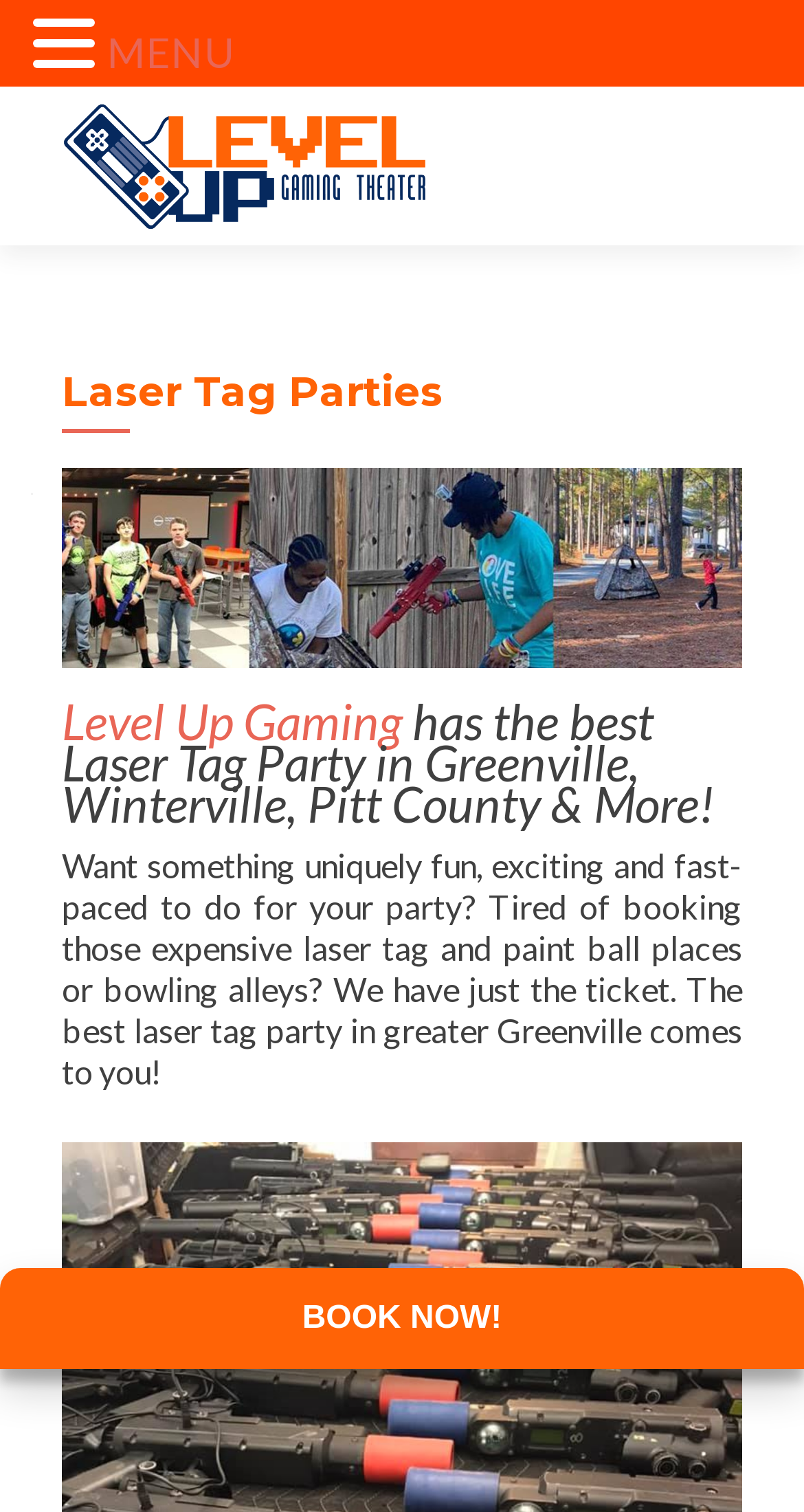Determine the bounding box coordinates for the region that must be clicked to execute the following instruction: "Learn more about 'Laser Tag' parties".

[0.423, 0.291, 0.631, 0.34]